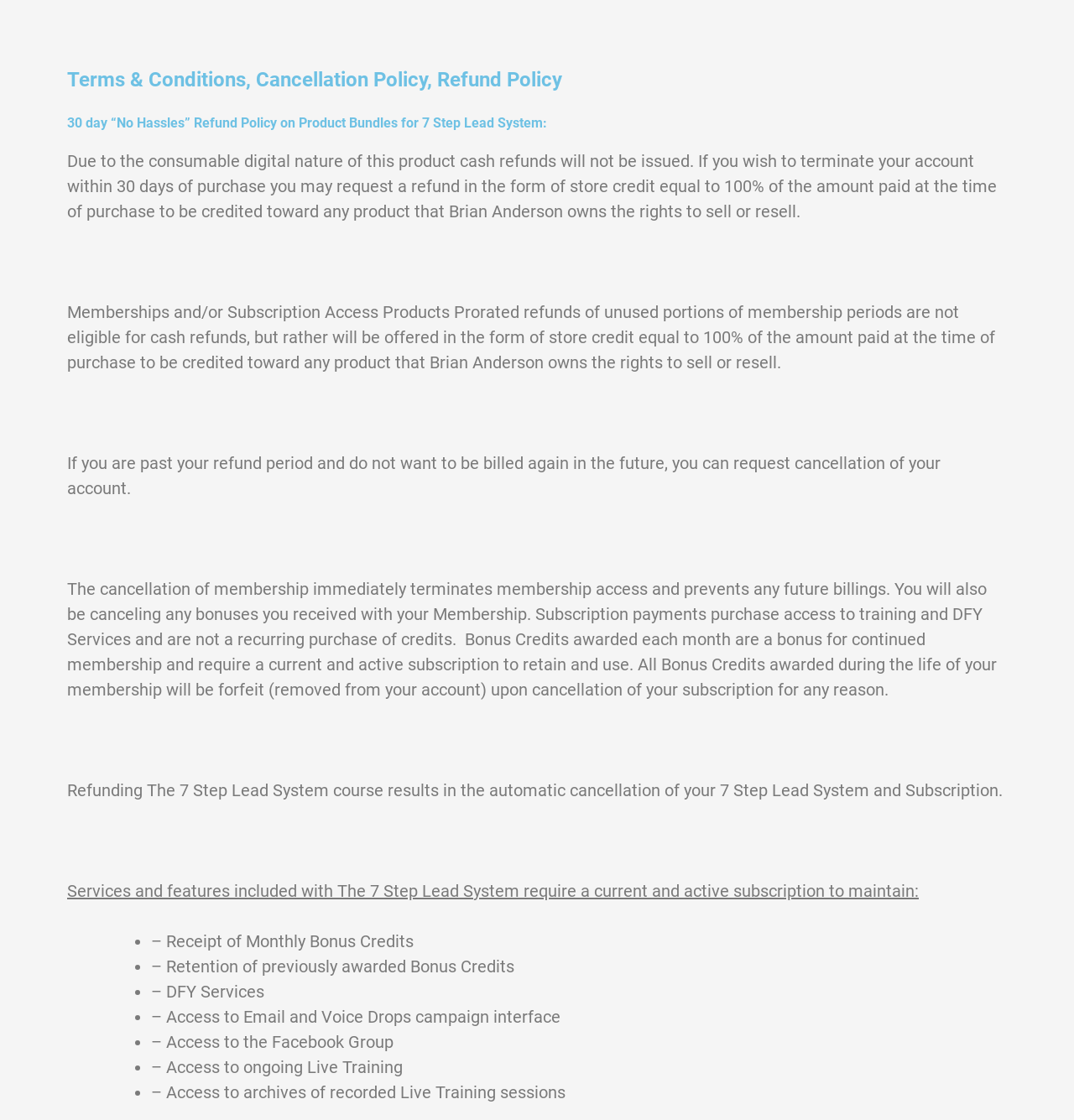Offer a comprehensive description of the webpage’s content and structure.

The webpage is about the Refund Policy and Terms and Conditions of the 7 Step Lead System. At the top, there is a heading that reads "Terms & Conditions, Cancellation Policy, Refund Policy". Below this heading, there is another heading that specifically mentions the 30-day "No Hassles" Refund Policy on Product Bundles for the 7 Step Lead System.

The main content of the webpage is divided into several sections, each explaining a specific aspect of the refund policy. The first section explains that due to the digital nature of the product, cash refunds will not be issued, but instead, store credit equal to 100% of the amount paid will be offered. This section is followed by a brief empty space, and then another section that explains the prorated refunds of unused portions of membership periods.

The next section explains the cancellation of membership and its effects, including the termination of membership access and the prevention of future billings. It also mentions that bonus credits awarded during the membership will be forfeited upon cancellation.

Further down, there is a section that explains the consequences of refunding the 7 Step Lead System course, which results in the automatic cancellation of the subscription. Below this, there is a list of services and features that require a current and active subscription to maintain, including the receipt of monthly bonus credits, retention of previously awarded bonus credits, DFY services, access to email and voice drops campaign interface, access to the Facebook group, access to ongoing live training, and access to archives of recorded live training sessions.